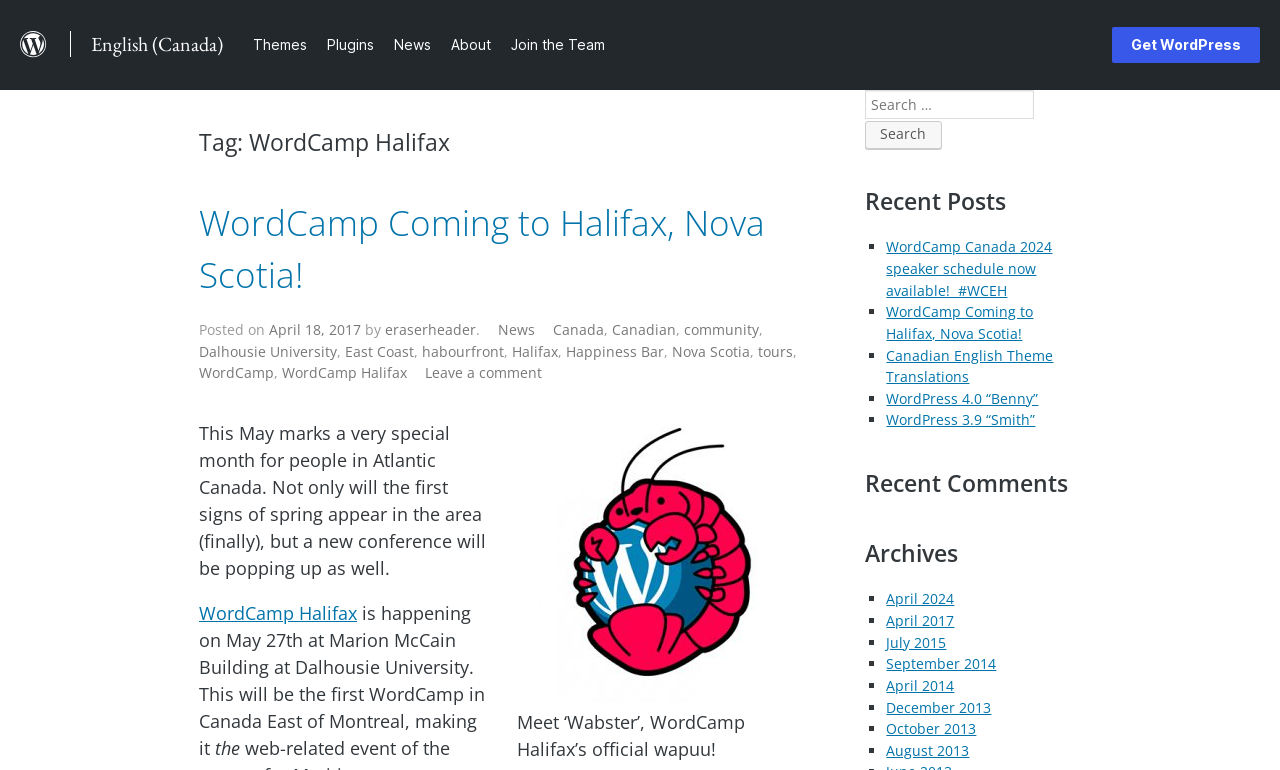Based on the element description April 18, 2017April 18, 2017, identify the bounding box coordinates for the UI element. The coordinates should be in the format (top-left x, top-left y, bottom-right x, bottom-right y) and within the 0 to 1 range.

[0.21, 0.416, 0.282, 0.441]